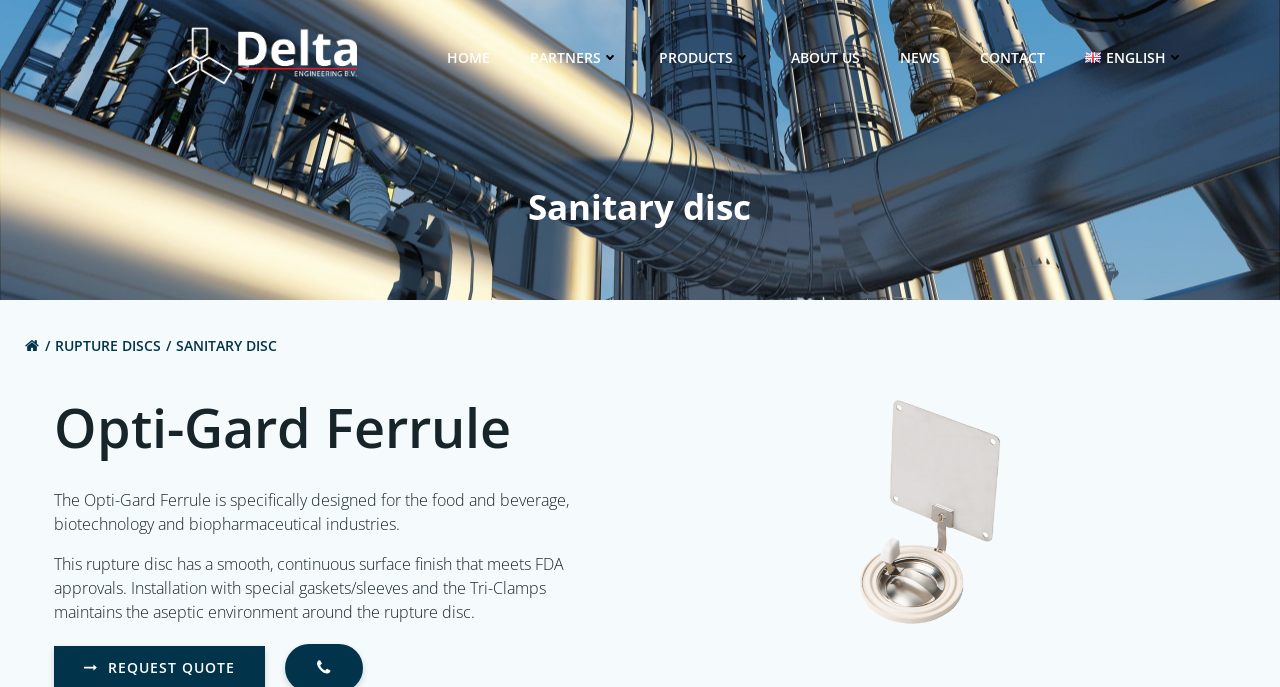Please provide a brief answer to the following inquiry using a single word or phrase:
How is the aseptic environment maintained around the rupture disc?

With special gaskets/sleeves and Tri-Clamps